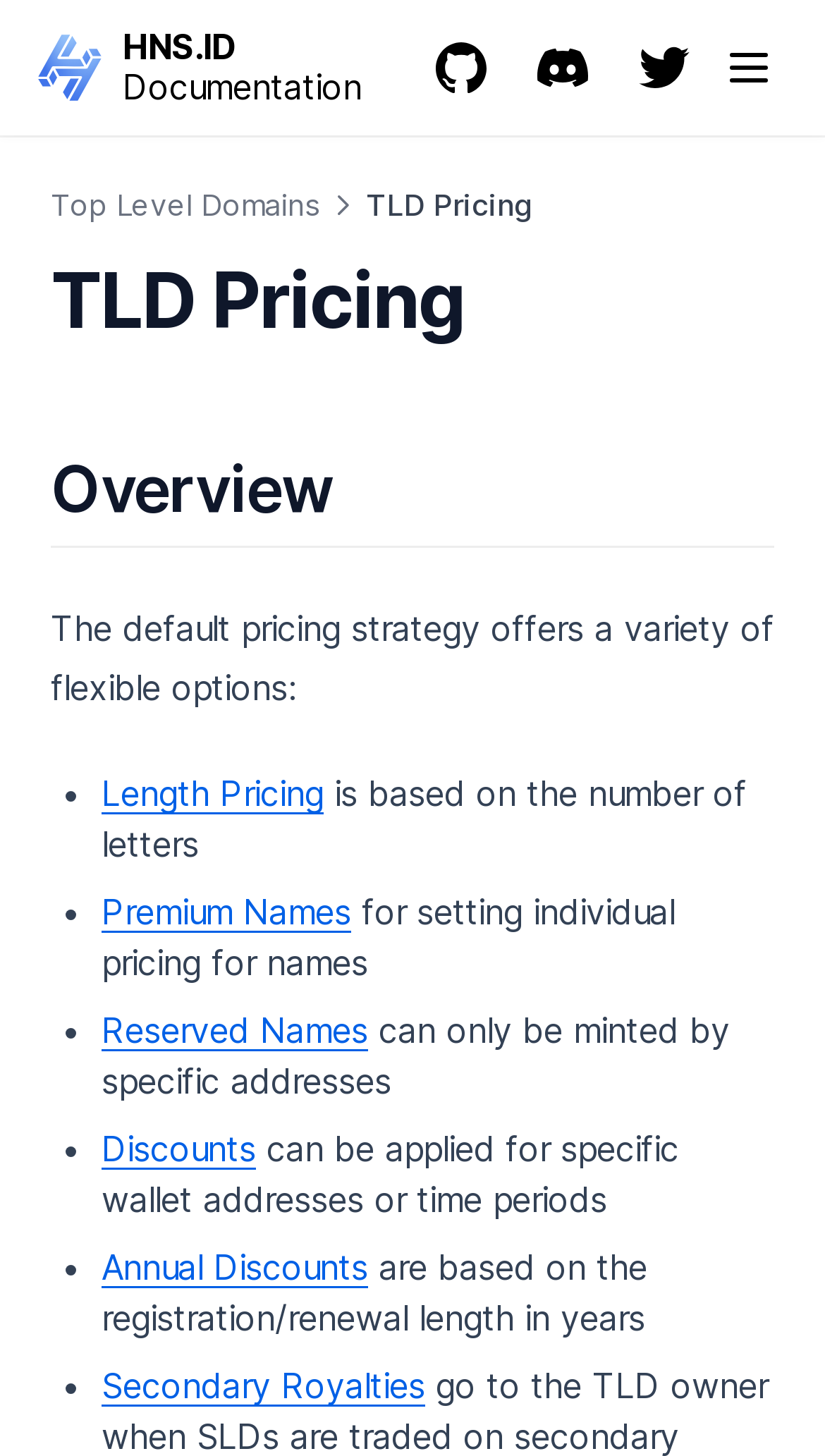Please indicate the bounding box coordinates for the clickable area to complete the following task: "Open GitHub". The coordinates should be specified as four float numbers between 0 and 1, i.e., [left, top, right, bottom].

[0.508, 0.017, 0.61, 0.076]